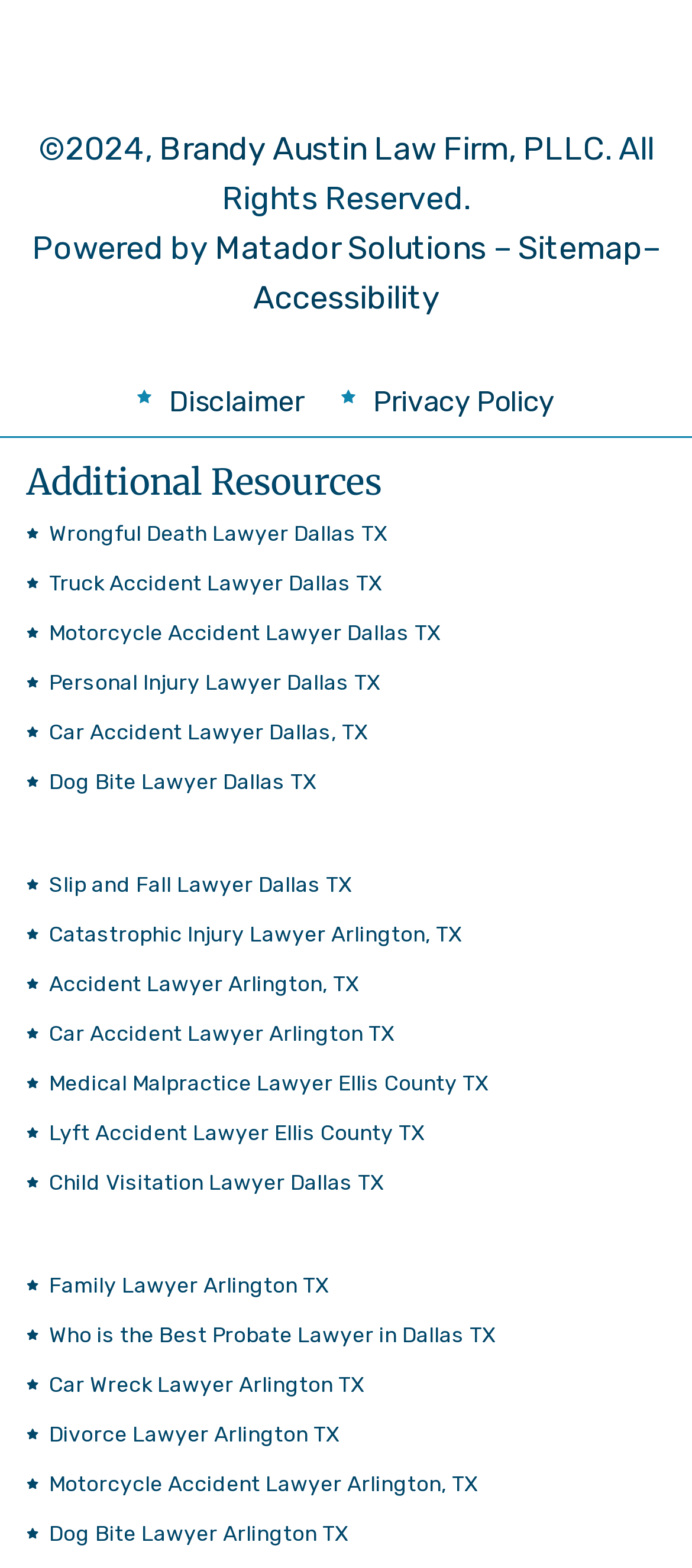Answer the following in one word or a short phrase: 
What is the name of the company that powered the website?

Matador Solutions